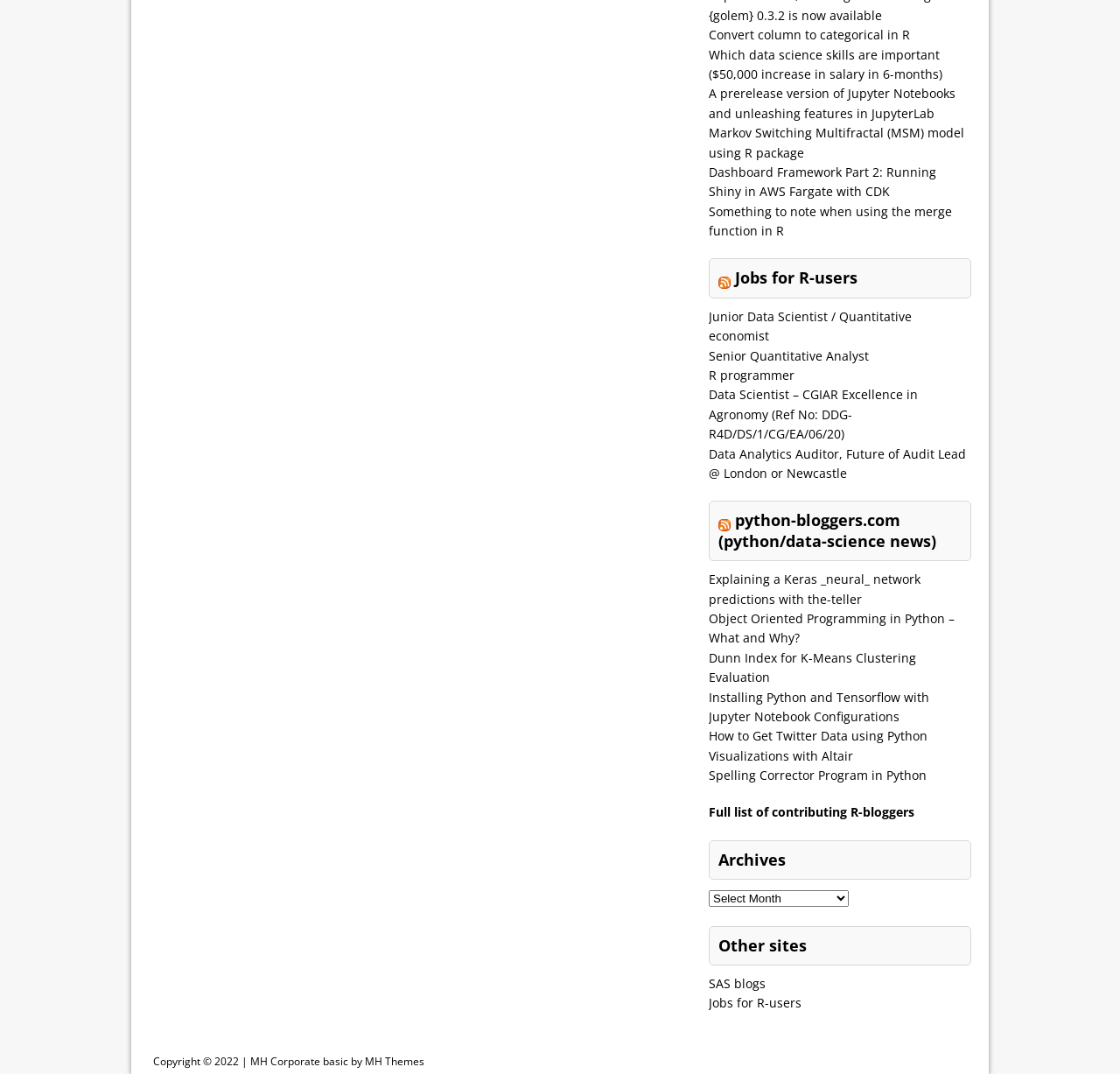What type of content is available on python-bloggers.com?
Answer the question in a detailed and comprehensive manner.

The link to python-bloggers.com is categorized under 'RSS python-bloggers.com (python/data-science news)', suggesting that the website provides news and articles related to Python programming and data science.